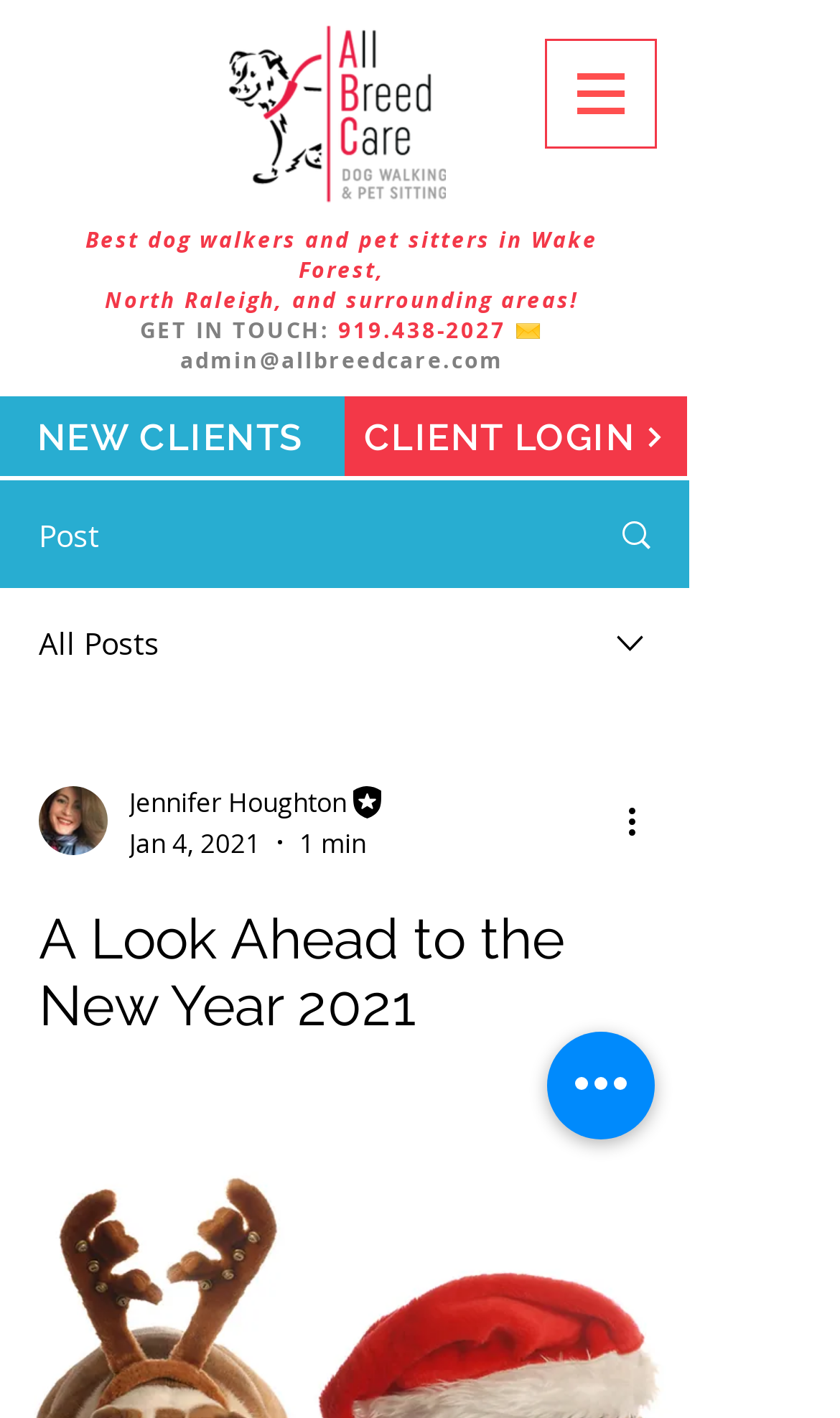Please analyze the image and give a detailed answer to the question:
What is the email address to get in touch?

I found the email address by looking at the 'GET IN TOUCH' section, where I saw a link element with the email address 'admin@allbreedcare.com'.